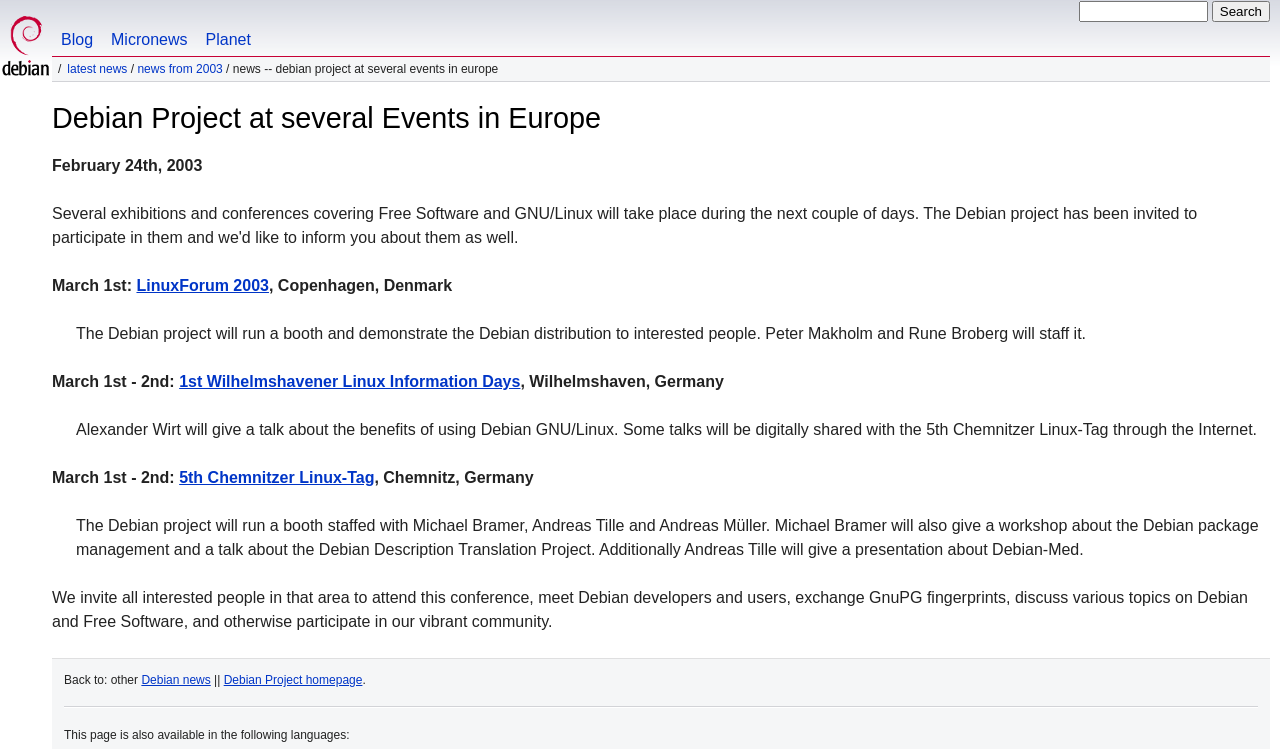Extract the primary headline from the webpage and present its text.

Debian Project at several Events in Europe